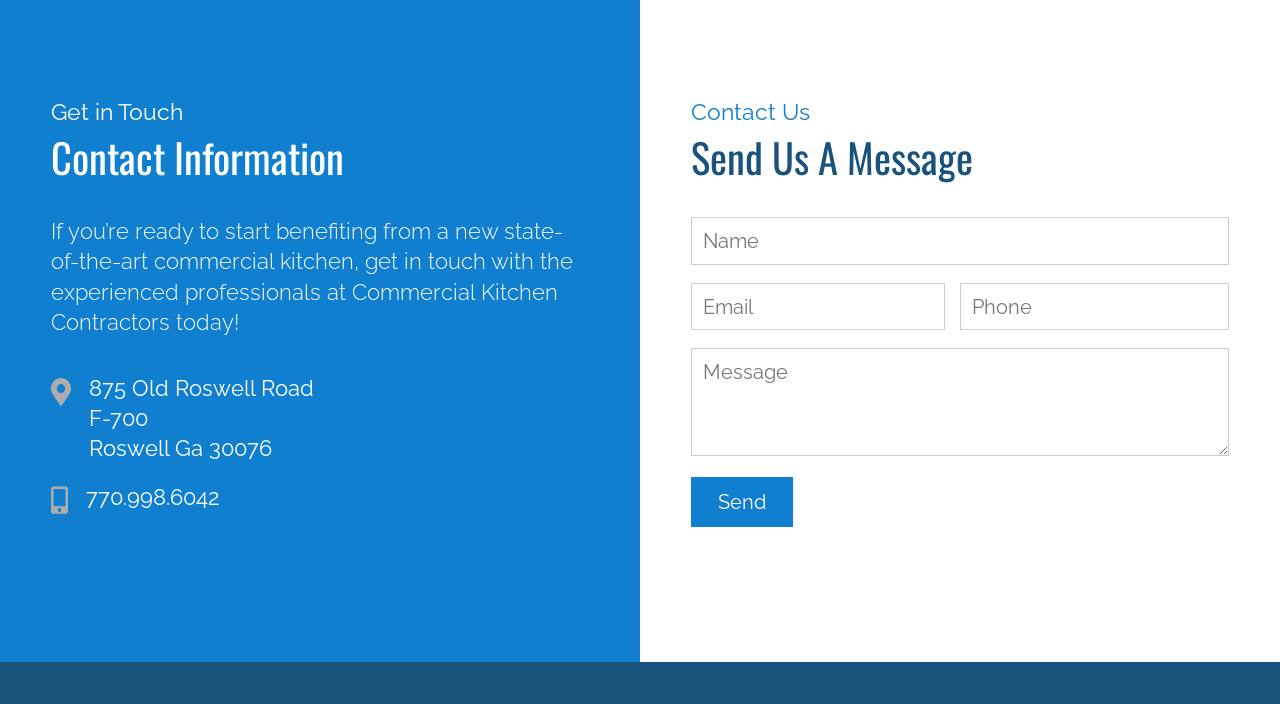Please find the bounding box coordinates of the section that needs to be clicked to achieve this instruction: "Enter your name".

[0.54, 0.308, 0.96, 0.376]